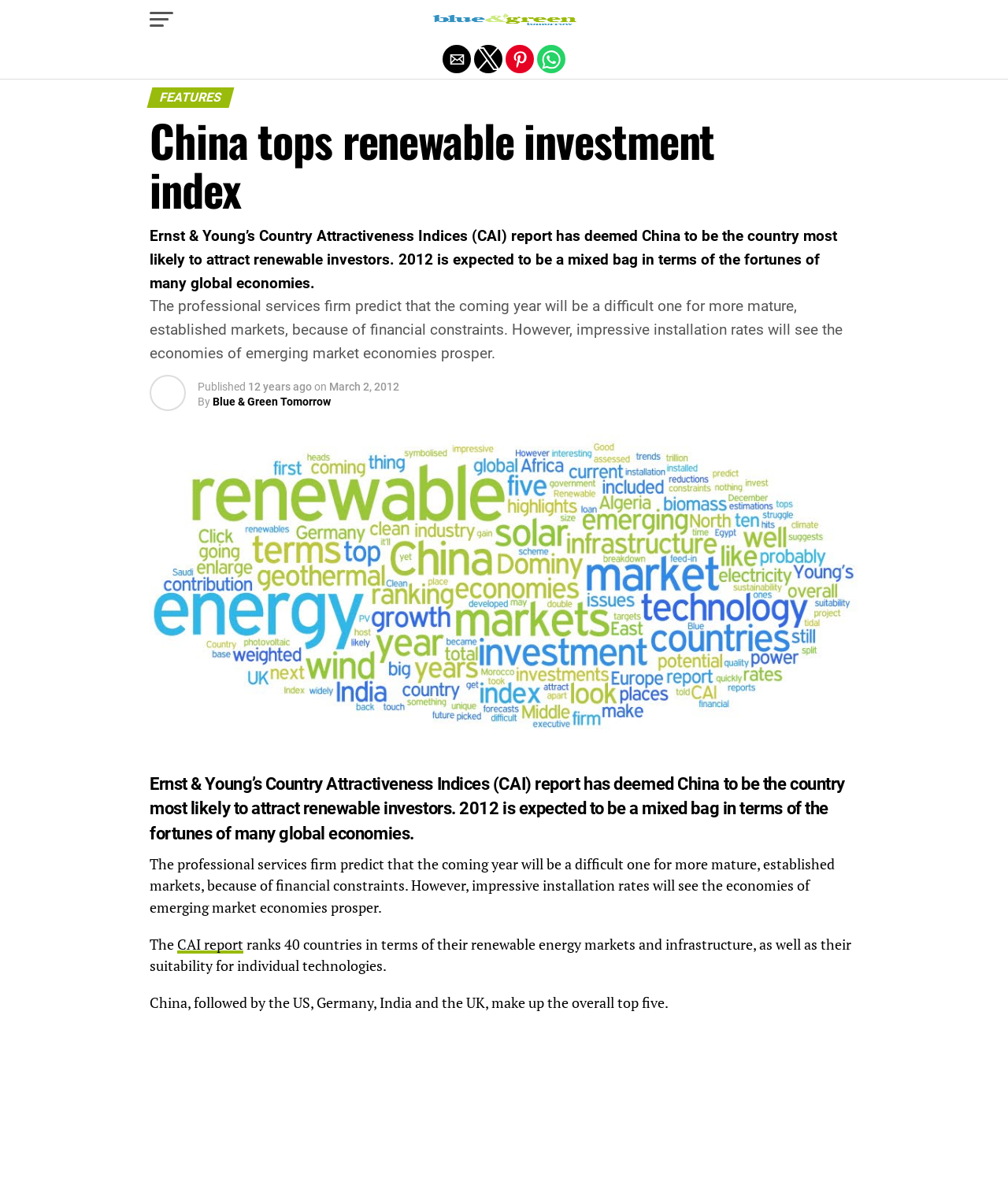Reply to the question with a brief word or phrase: What is the ranking of the US in the CAI report?

Second